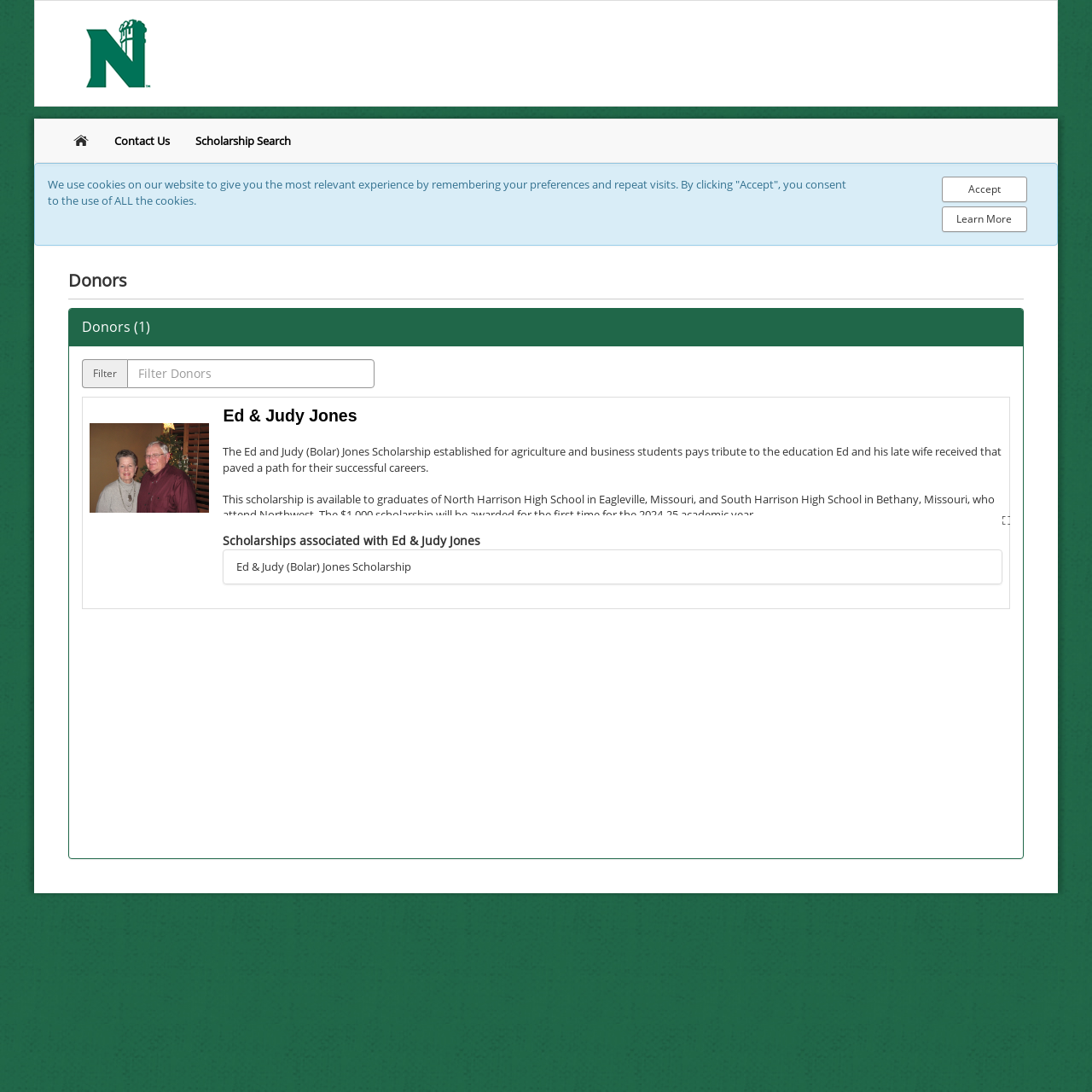Respond to the following question with a brief word or phrase:
Where did Ed graduate from in 1956?

North Harrison High School